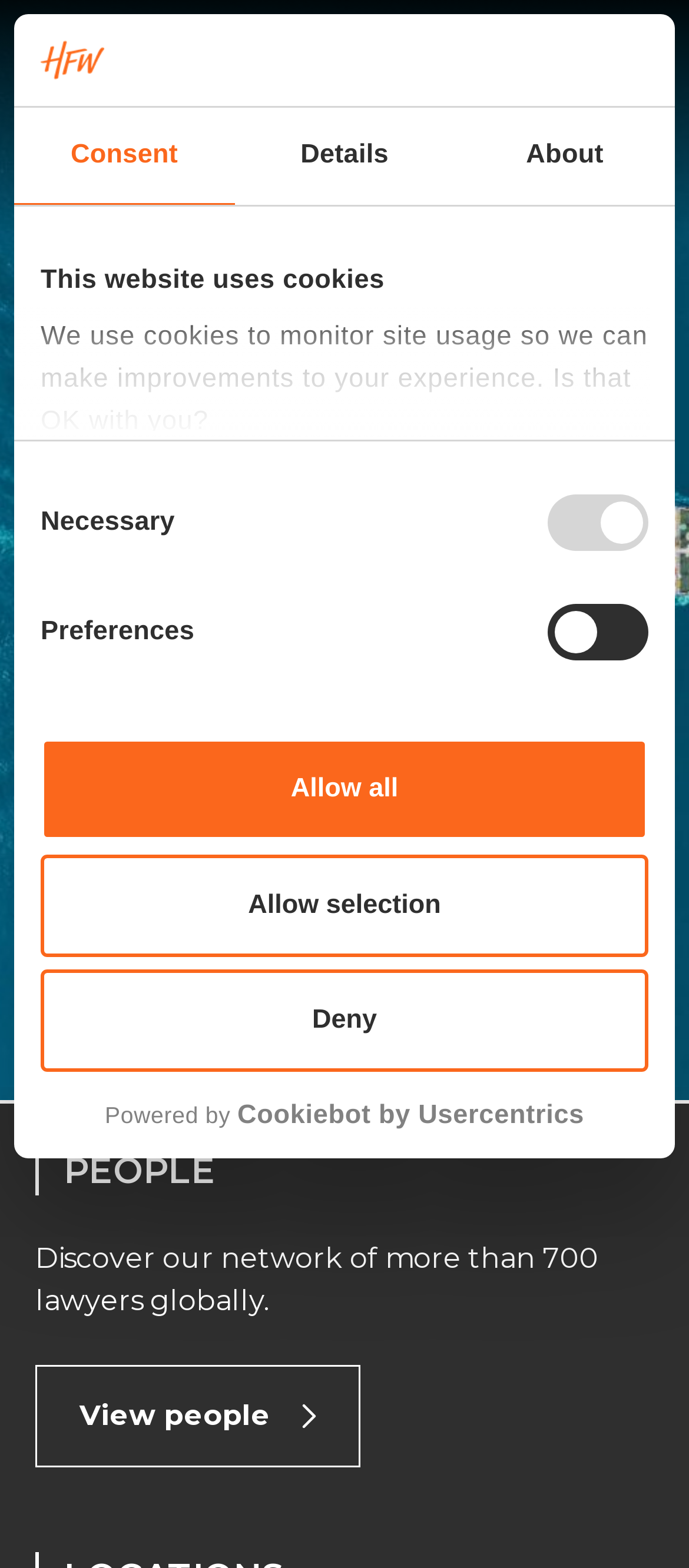For the following element description, predict the bounding box coordinates in the format (top-left x, top-left y, bottom-right x, bottom-right y). All values should be floating point numbers between 0 and 1. Description: About us

[0.051, 0.363, 0.877, 0.426]